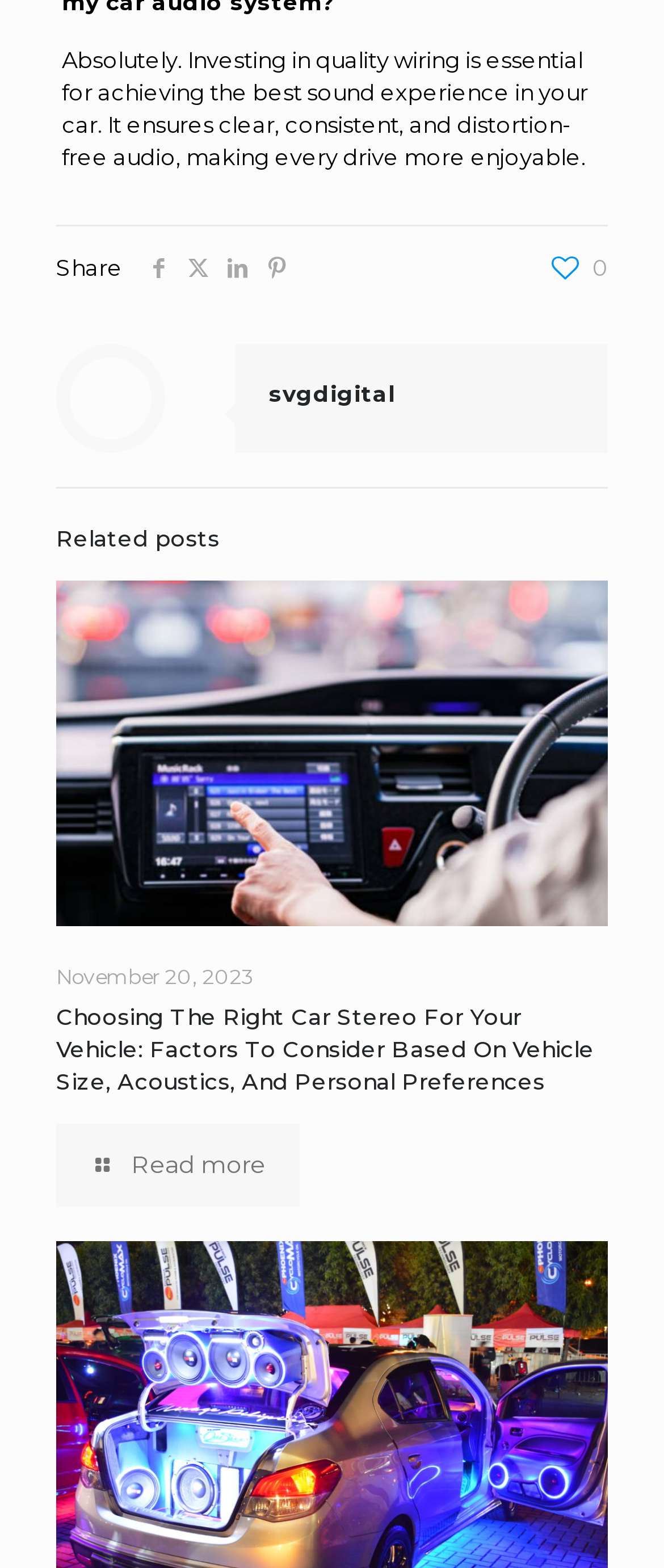Can you find the bounding box coordinates for the element to click on to achieve the instruction: "Visit the Sigma Battle Royale page"?

None